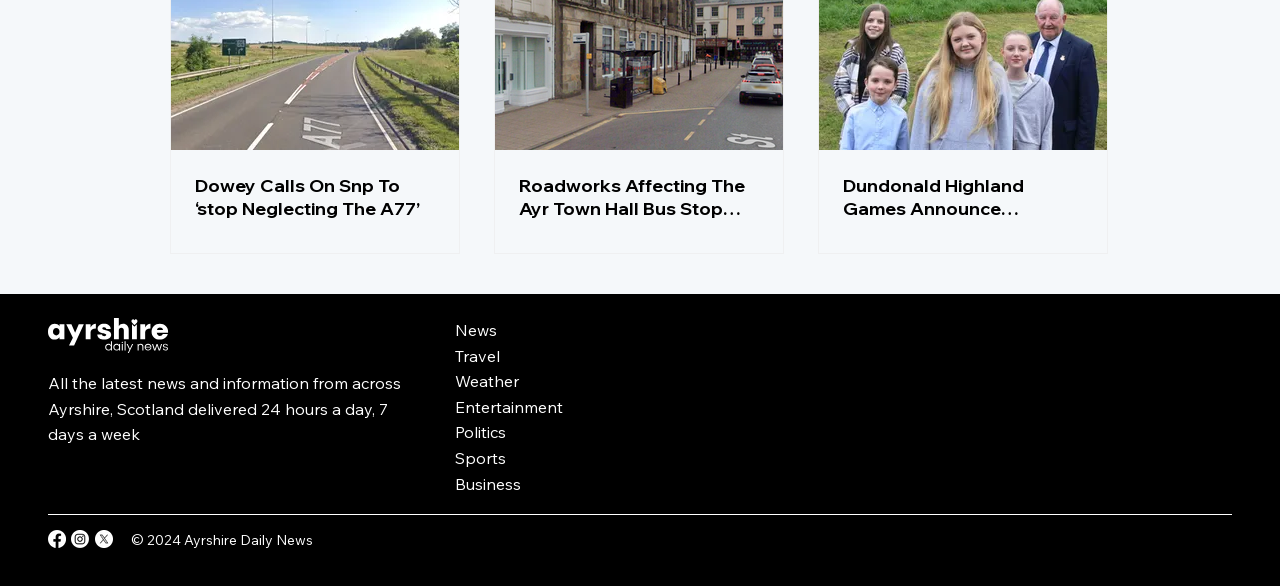How many social media platforms are listed in the social bar?
Using the image as a reference, answer the question with a short word or phrase.

3